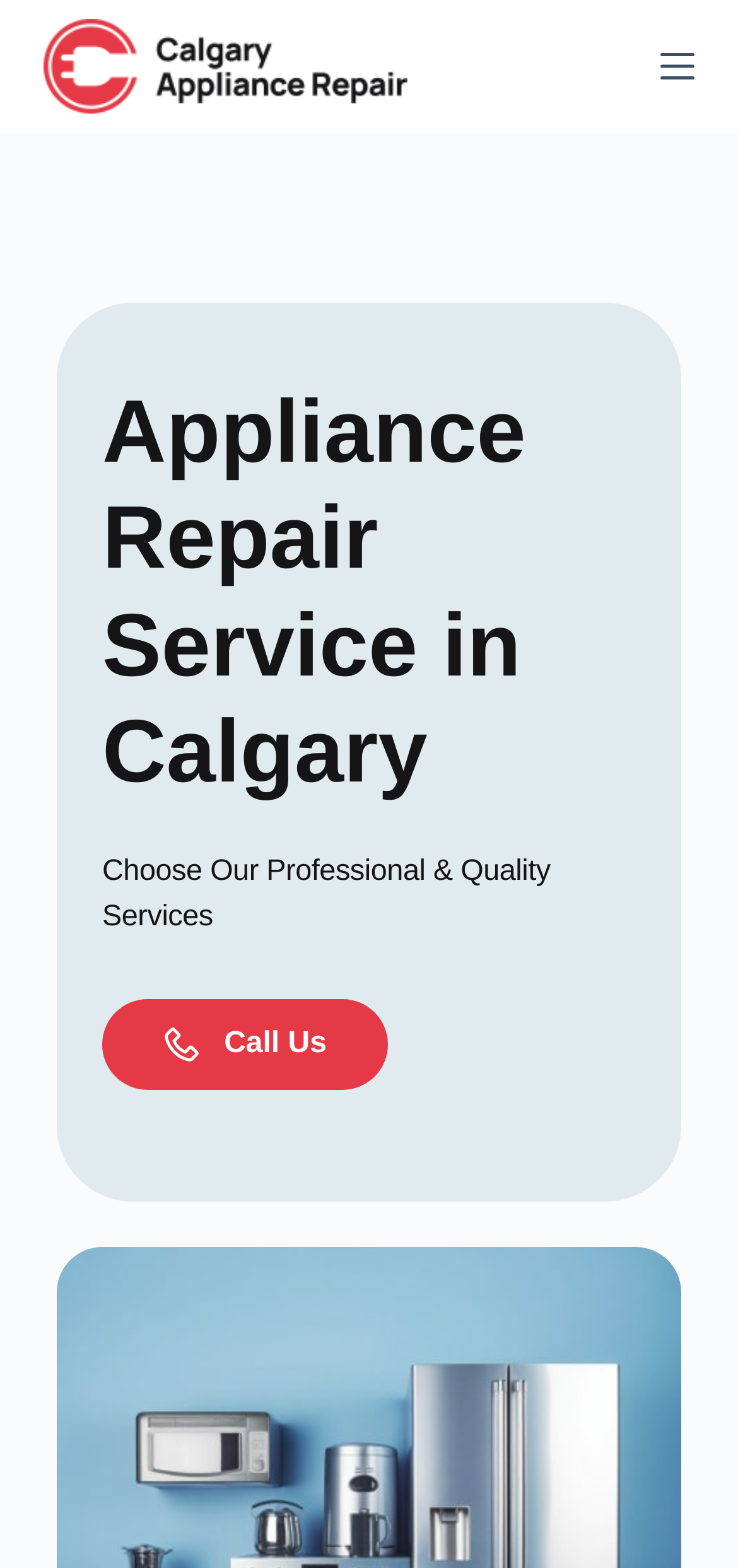What is the tone of the company's service?
Utilize the image to construct a detailed and well-explained answer.

I found the tone of the company's service by looking at the static text element with the text 'Choose Our Professional & Quality Services', which indicates that the company emphasizes the professionalism and quality of their services.